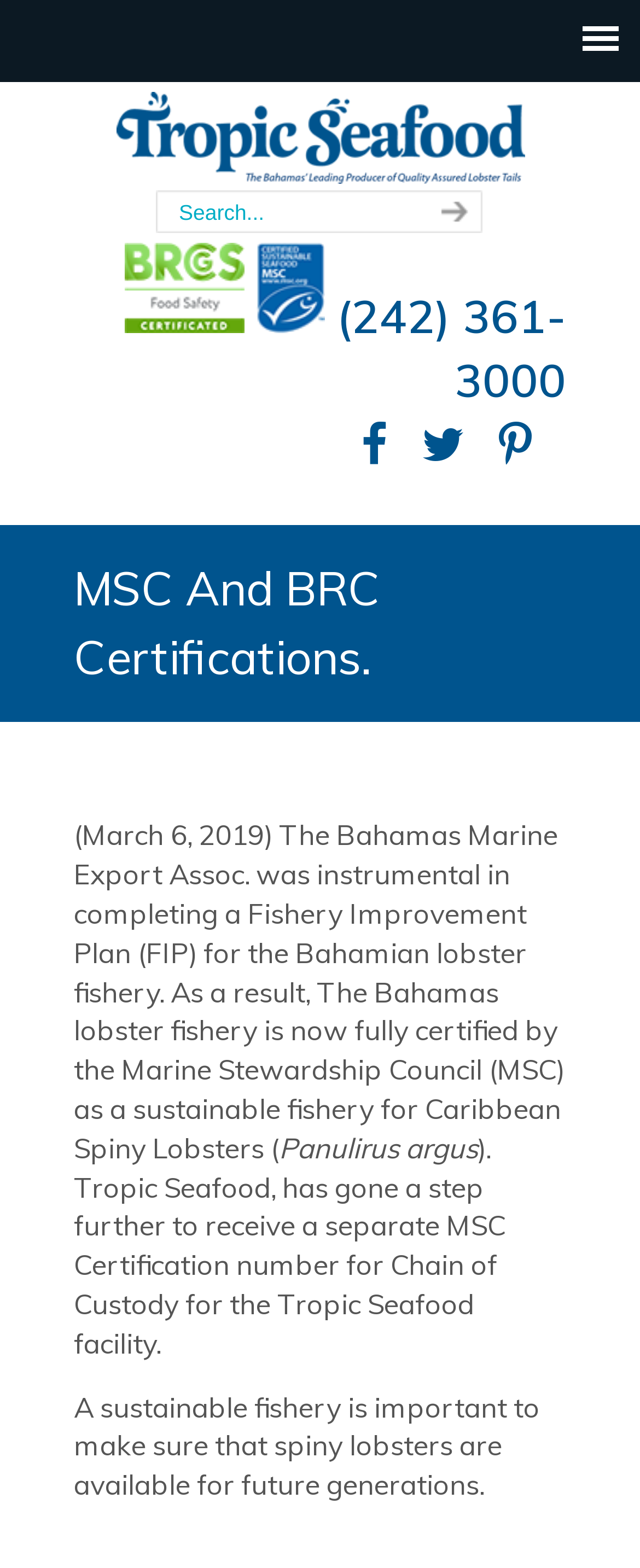Please identify the coordinates of the bounding box for the clickable region that will accomplish this instruction: "Click the phone number link".

[0.526, 0.183, 0.885, 0.261]